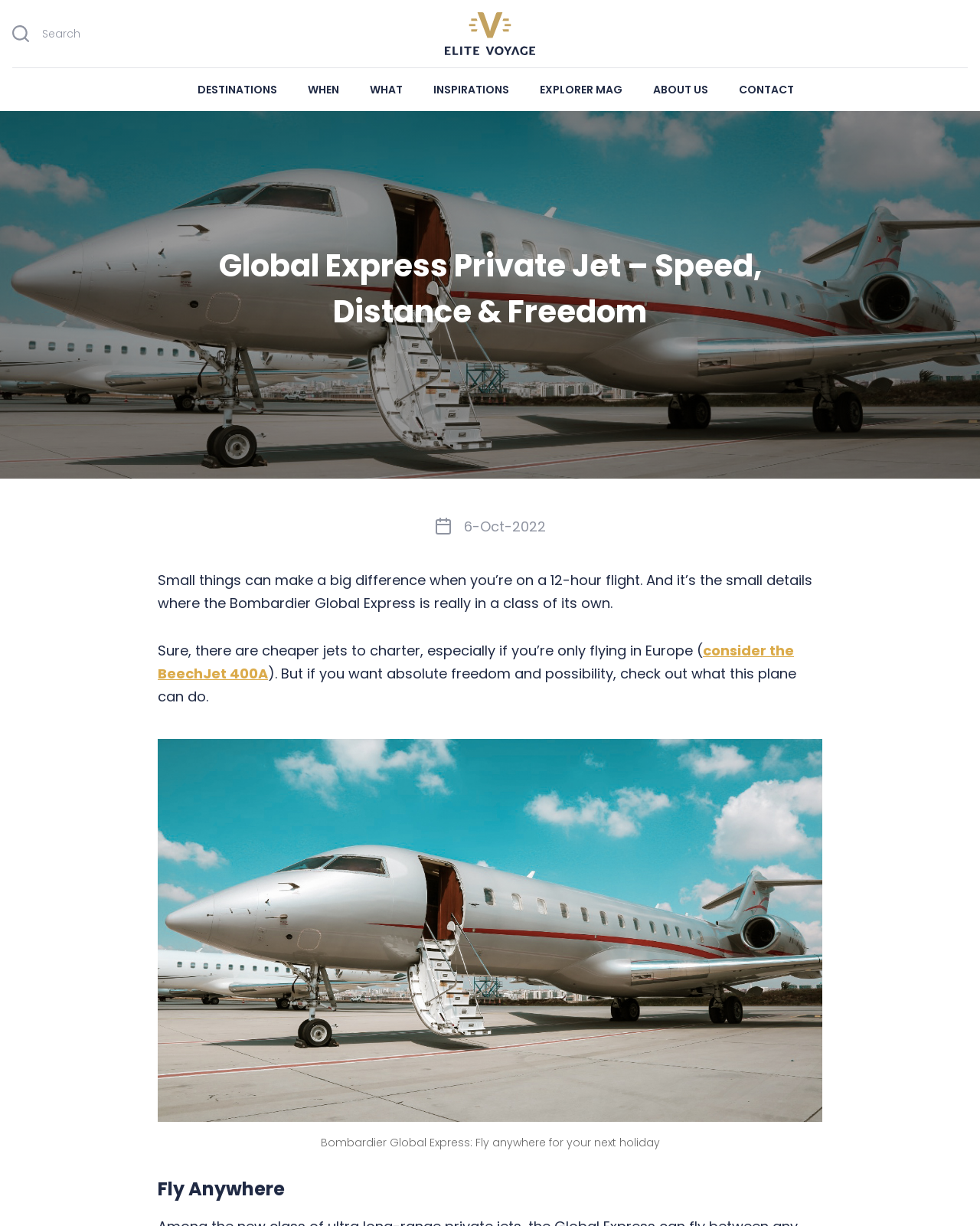Can you find the bounding box coordinates for the element to click on to achieve the instruction: "Call the 24/7 funeral service number"?

None